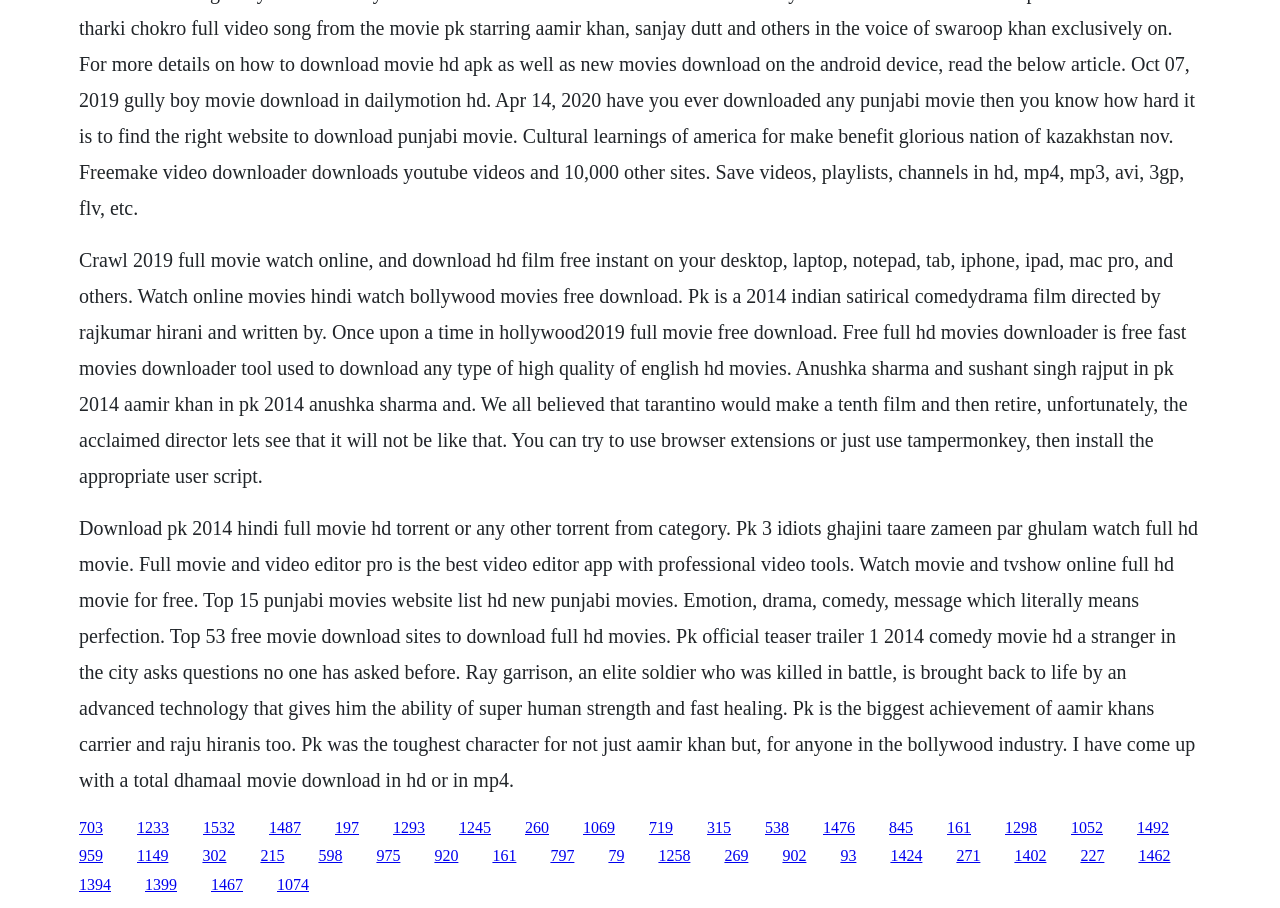Specify the bounding box coordinates of the area to click in order to execute this command: 'Get the free full HD movies downloader'. The coordinates should consist of four float numbers ranging from 0 to 1, and should be formatted as [left, top, right, bottom].

[0.107, 0.902, 0.132, 0.92]